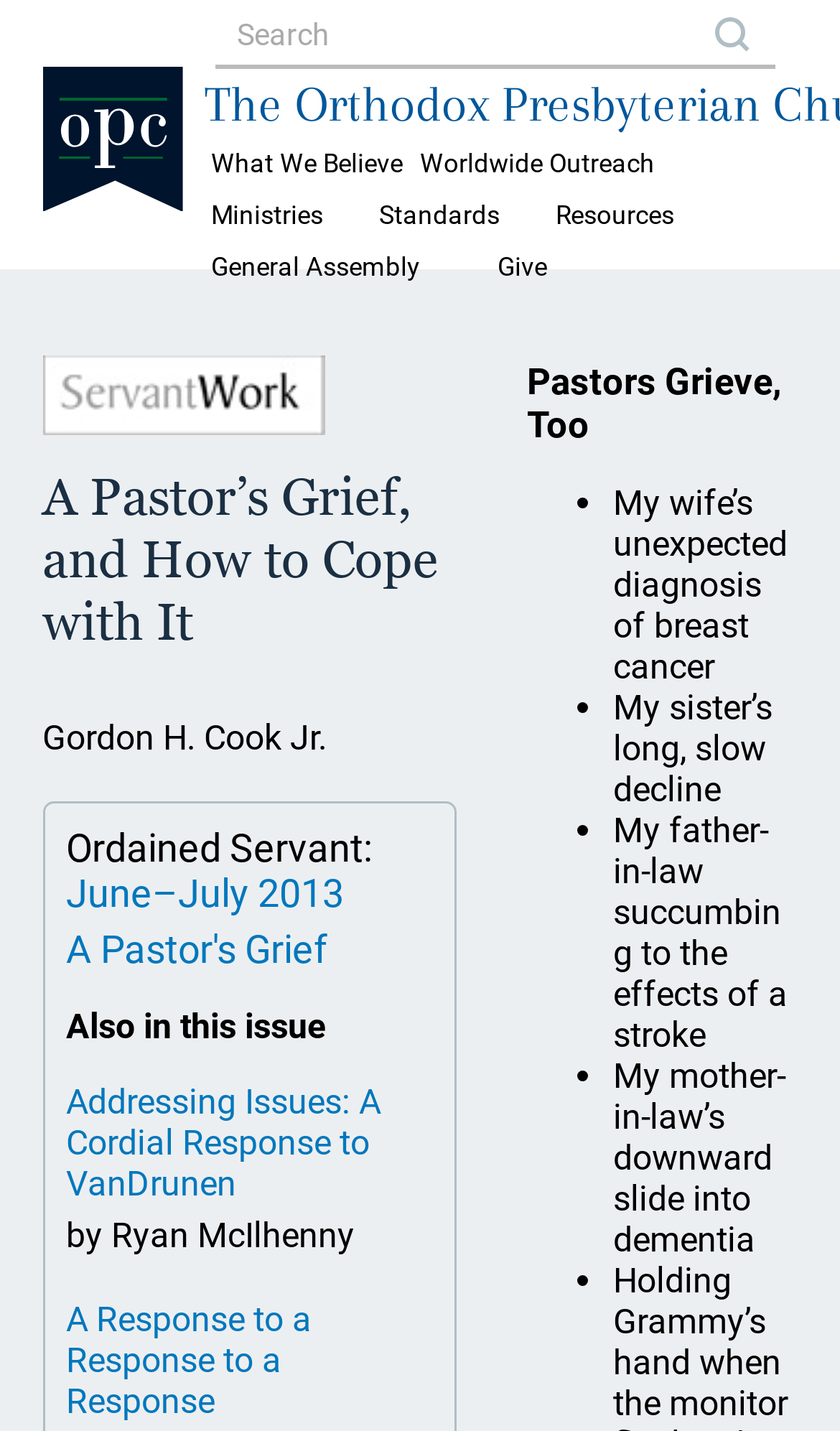Reply to the question below using a single word or brief phrase:
What is the issue date of the publication?

June-July 2013